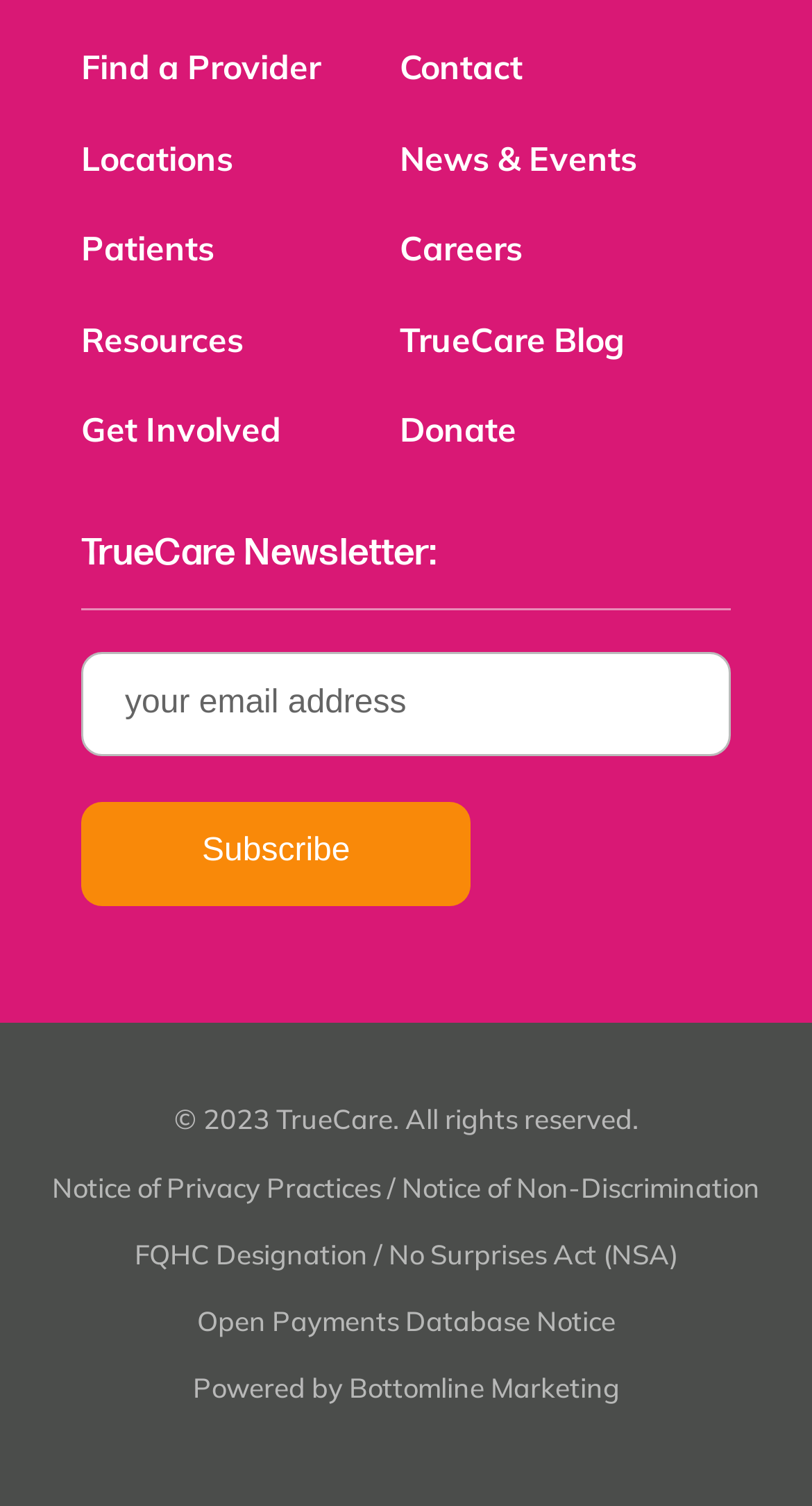Please determine the bounding box coordinates for the element that should be clicked to follow these instructions: "Find a provider".

[0.1, 0.028, 0.395, 0.077]